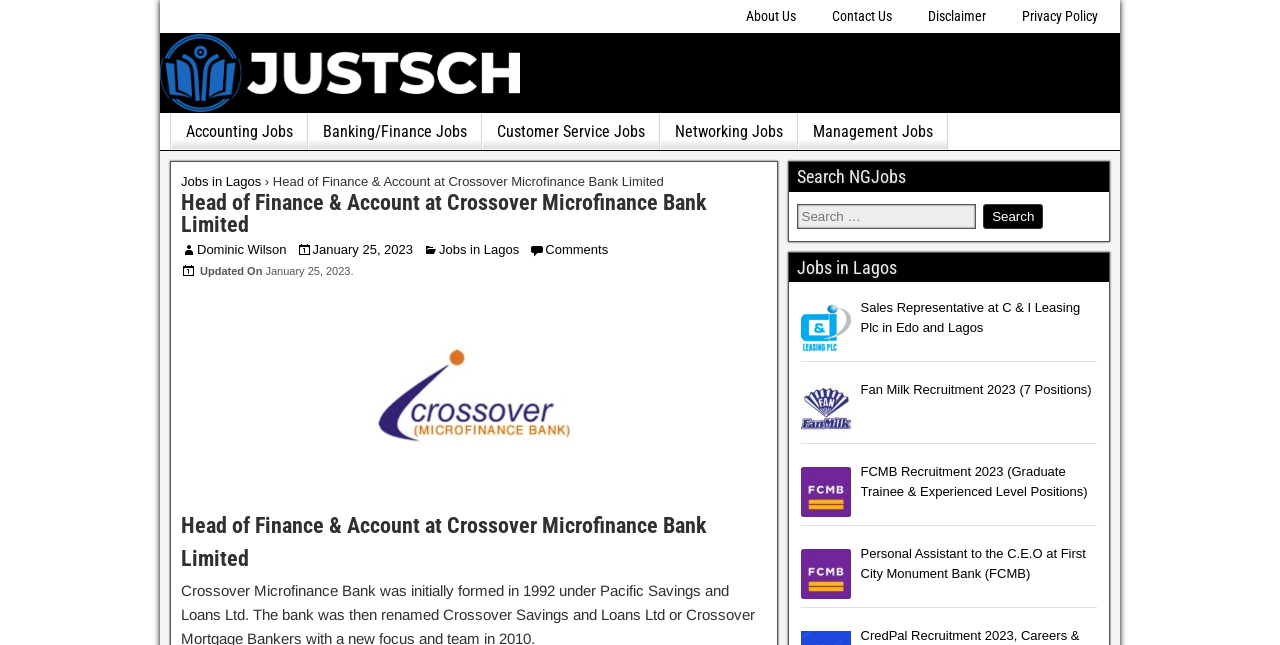Provide the bounding box coordinates of the area you need to click to execute the following instruction: "Click on FCMB Recruitment 2023".

[0.625, 0.724, 0.664, 0.802]